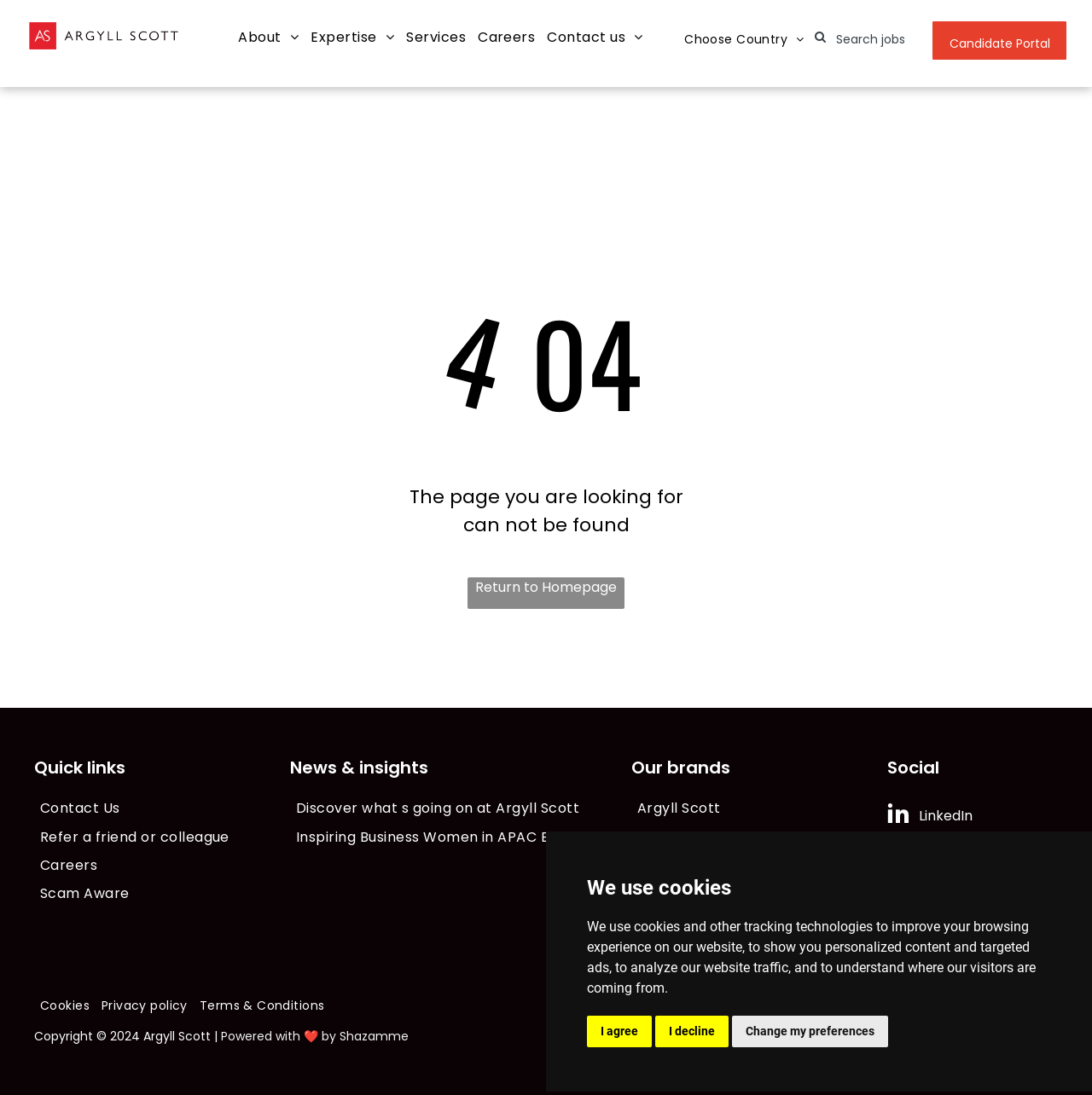Predict the bounding box for the UI component with the following description: "Bangkok Find a consultant".

[0.453, 0.041, 0.594, 0.107]